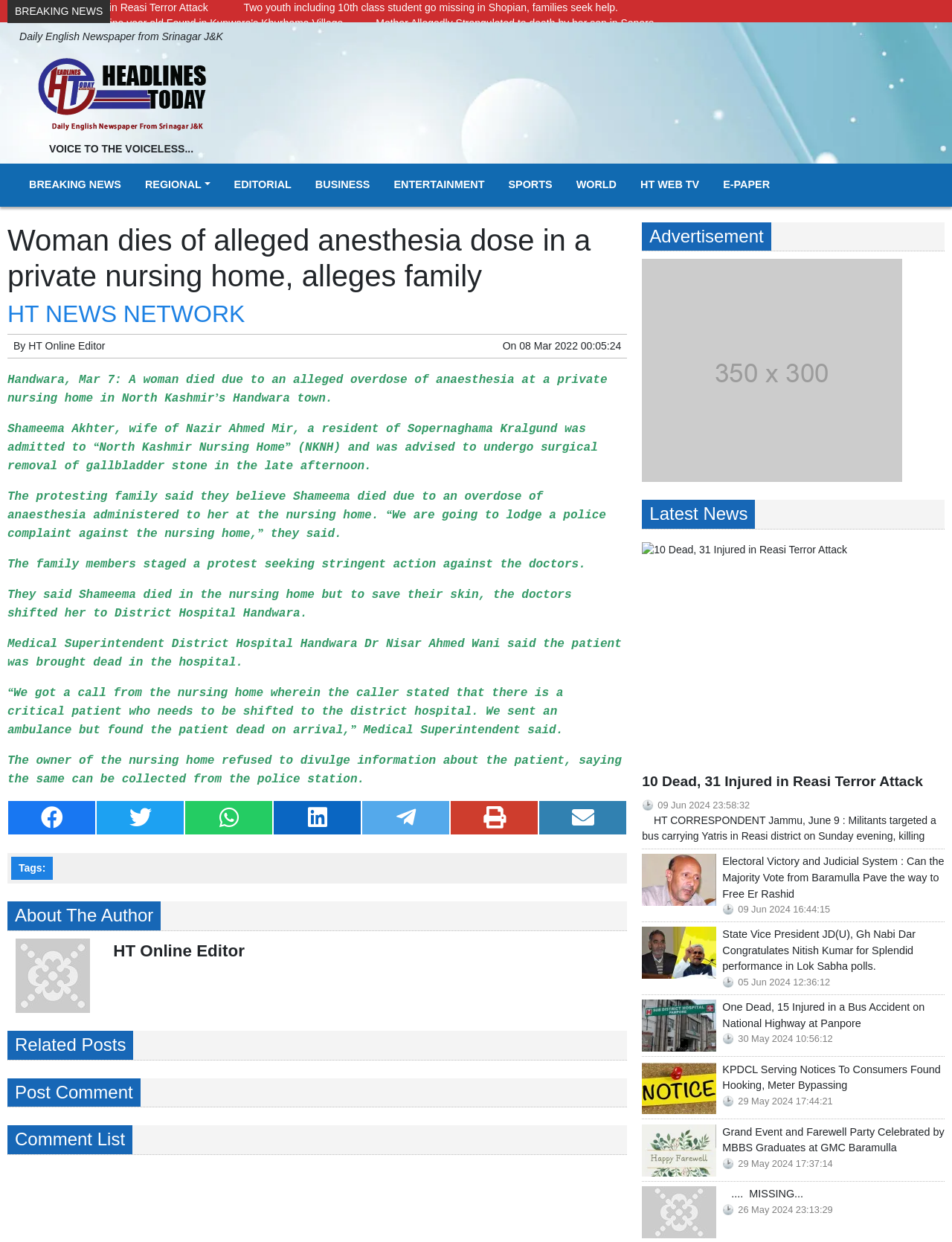From the element description: "Center for Environmental Genetics", extract the bounding box coordinates of the UI element. The coordinates should be expressed as four float numbers between 0 and 1, in the order [left, top, right, bottom].

None